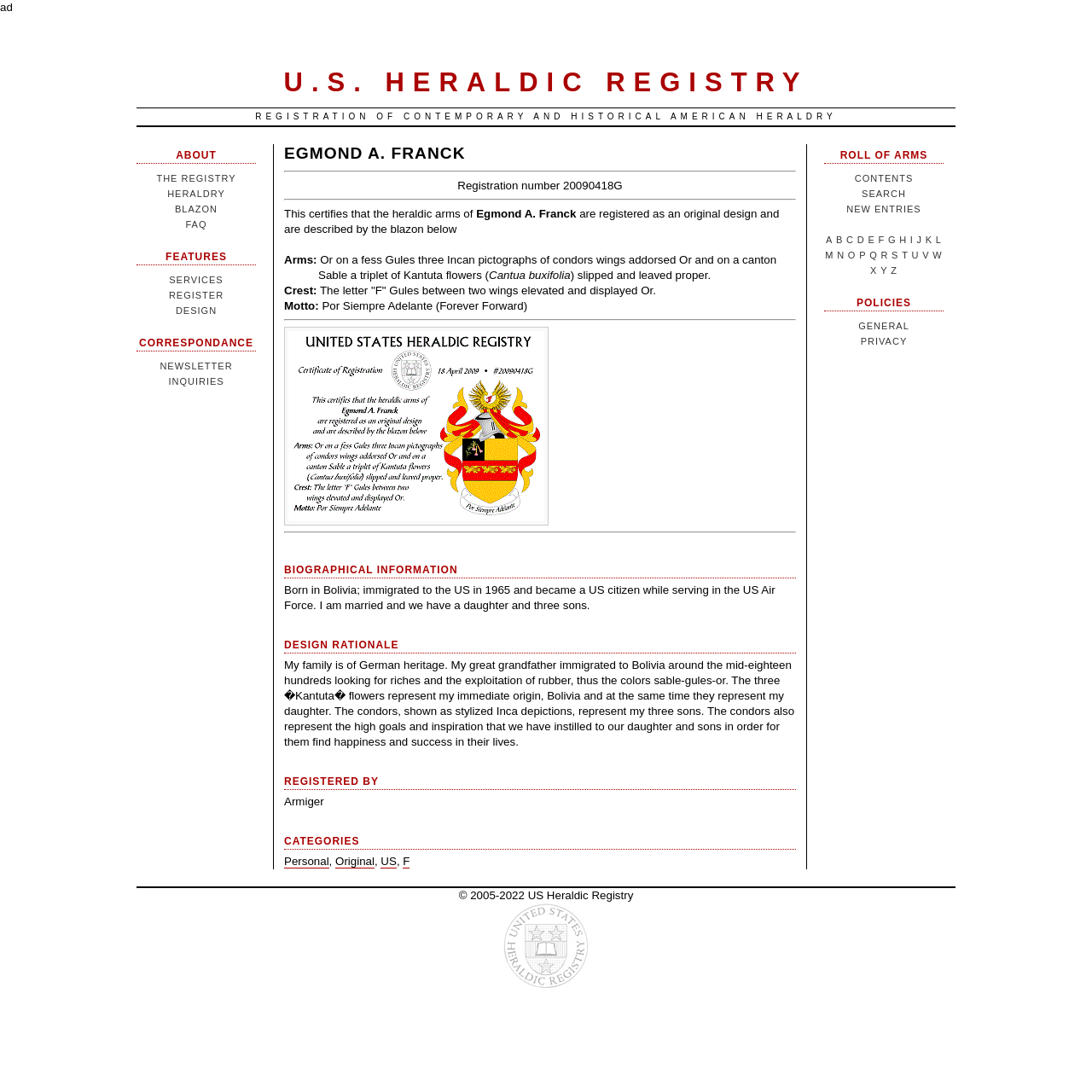What is the category of Egmond A. Franck's heraldic arms registration? Please answer the question using a single word or phrase based on the image.

Personal, Original, US, F